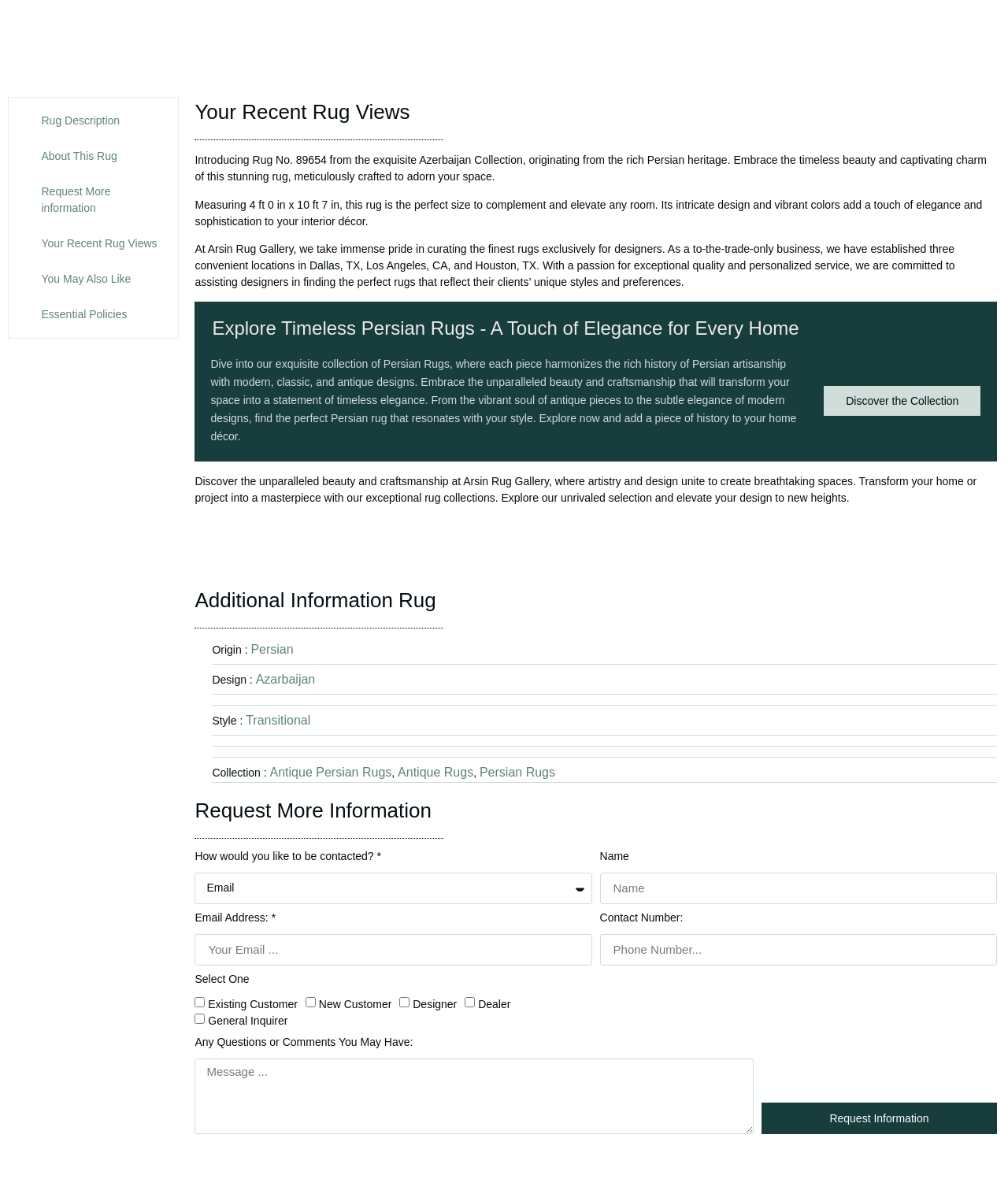Please respond to the question with a concise word or phrase:
What is the name of the collection?

Azerbaijan Collection